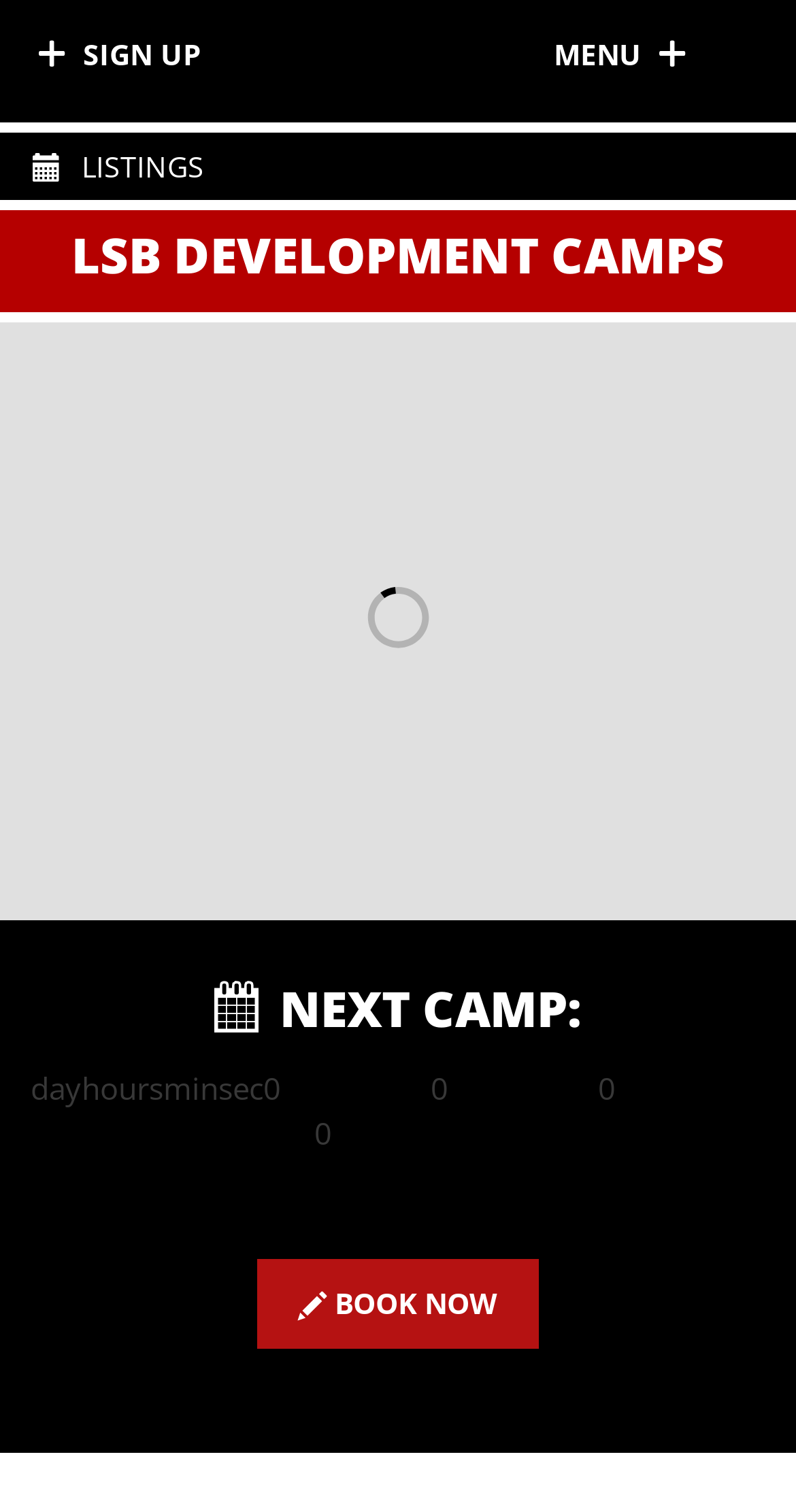Please examine the image and provide a detailed answer to the question: What is the purpose of the 'BOOK NOW' button?

The 'BOOK NOW' button is a call-to-action element that allows users to sign up for the camp. This can be inferred from the text 'SIGN UP' inside the button element.